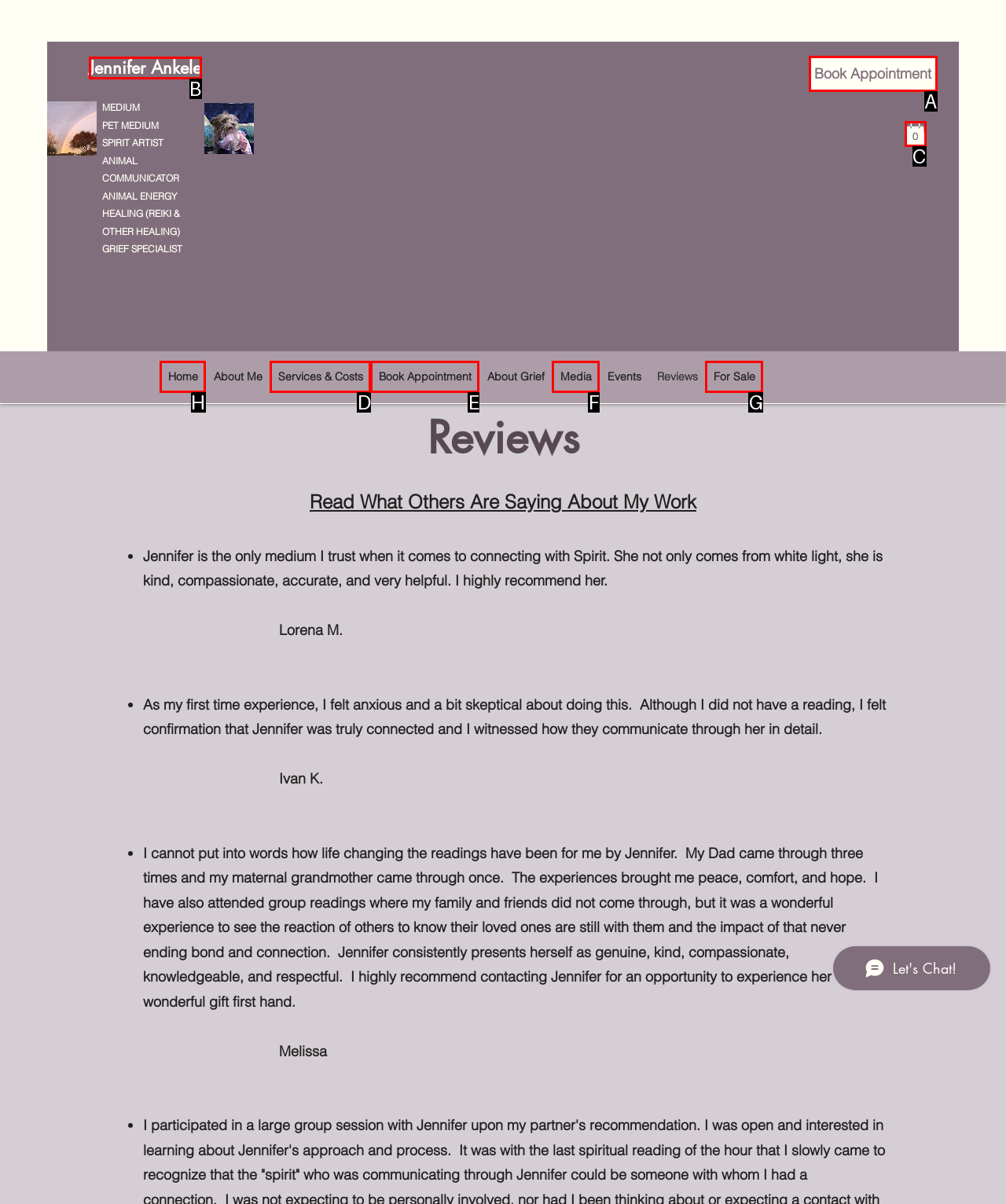Which HTML element should be clicked to fulfill the following task: Read 'TOP NEWS'?
Reply with the letter of the appropriate option from the choices given.

None